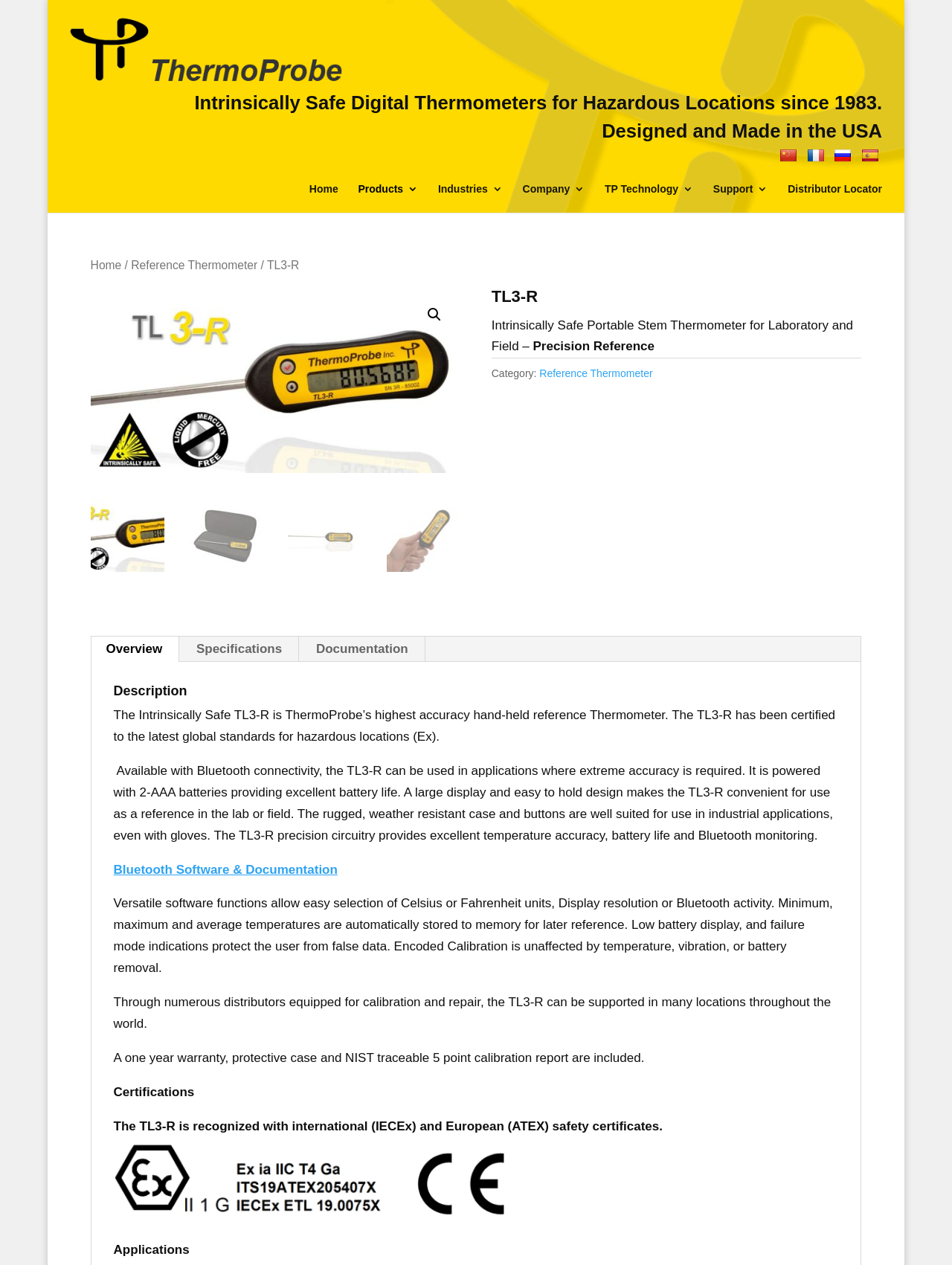Determine the bounding box coordinates of the element's region needed to click to follow the instruction: "Search for something". Provide these coordinates as four float numbers between 0 and 1, formatted as [left, top, right, bottom].

[0.027, 0.0, 0.927, 0.001]